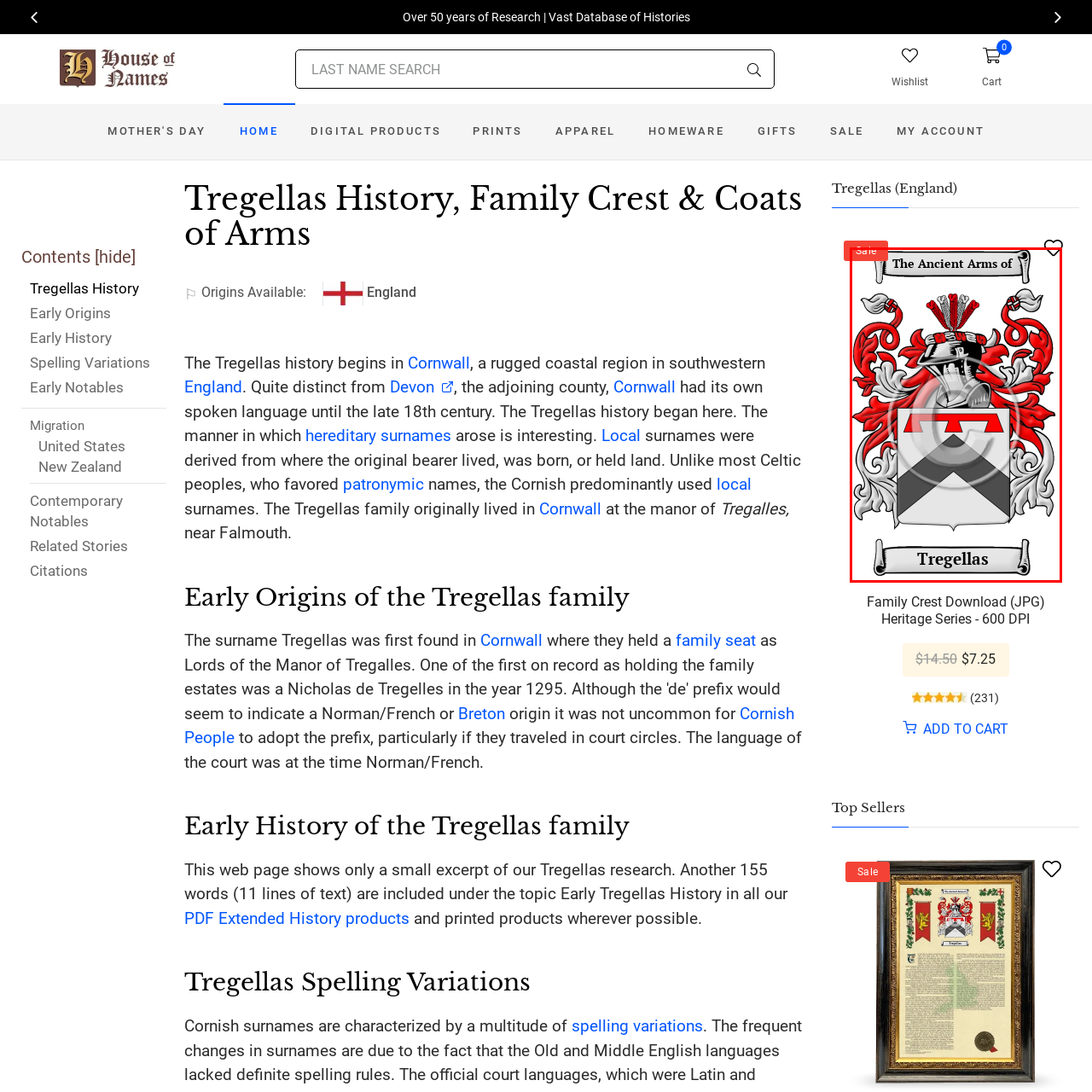What is written at the bottom of the image?
Analyze the image surrounded by the red bounding box and provide a thorough answer.

The name 'Tregellas' is elegantly presented at the bottom of the image, signifying the family lineage and heritage.